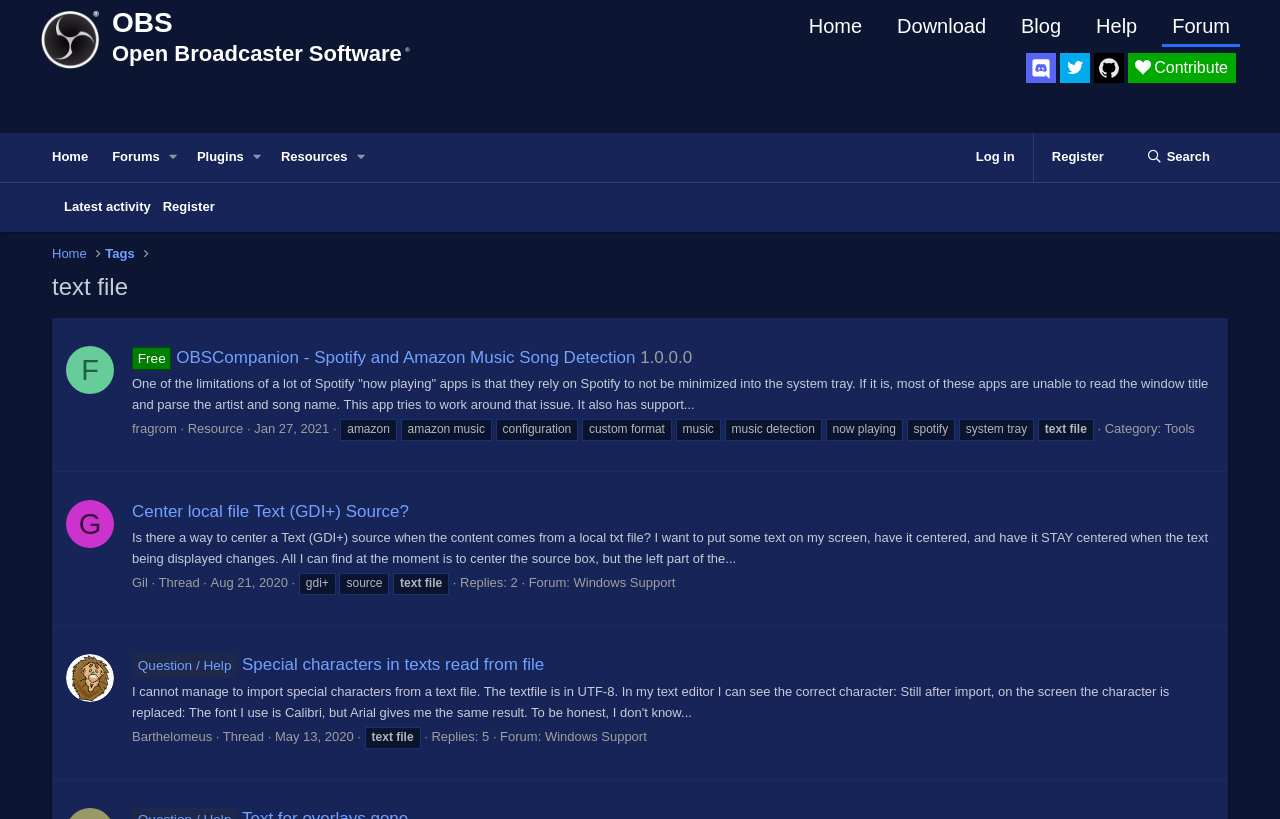Provide a thorough description of this webpage.

The webpage is a forum page for OBS (Open Broadcaster Software) with a title "text file | OBS Forums". At the top, there is a logo of OBS Forums with a link to the homepage, accompanied by a few social media links and a contribute button. Below that, there is a navigation menu with links to Home, Download, Blog, Help, and Forum.

On the left side, there is a secondary navigation menu with links to Plugins, Resources, and a toggle button to expand or collapse the menu. There are also links to Log in and Register.

The main content of the page is a list of forum threads, each with a heading, a brief description, and some metadata such as the author, date, and number of replies. The threads are listed in a vertical column, with the most recent ones at the top. Each thread has a link to the original post, and some of them have images associated with the author.

The threads are categorized into different topics, such as Tools, Windows Support, and others. The categories are not explicitly labeled, but they can be inferred from the content of the threads. Some threads have keywords highlighted, such as "Spotify", "Amazon Music", "GDI+", and "text file".

Overall, the webpage is a typical forum page with a list of threads, each with its own discussion topic and metadata.